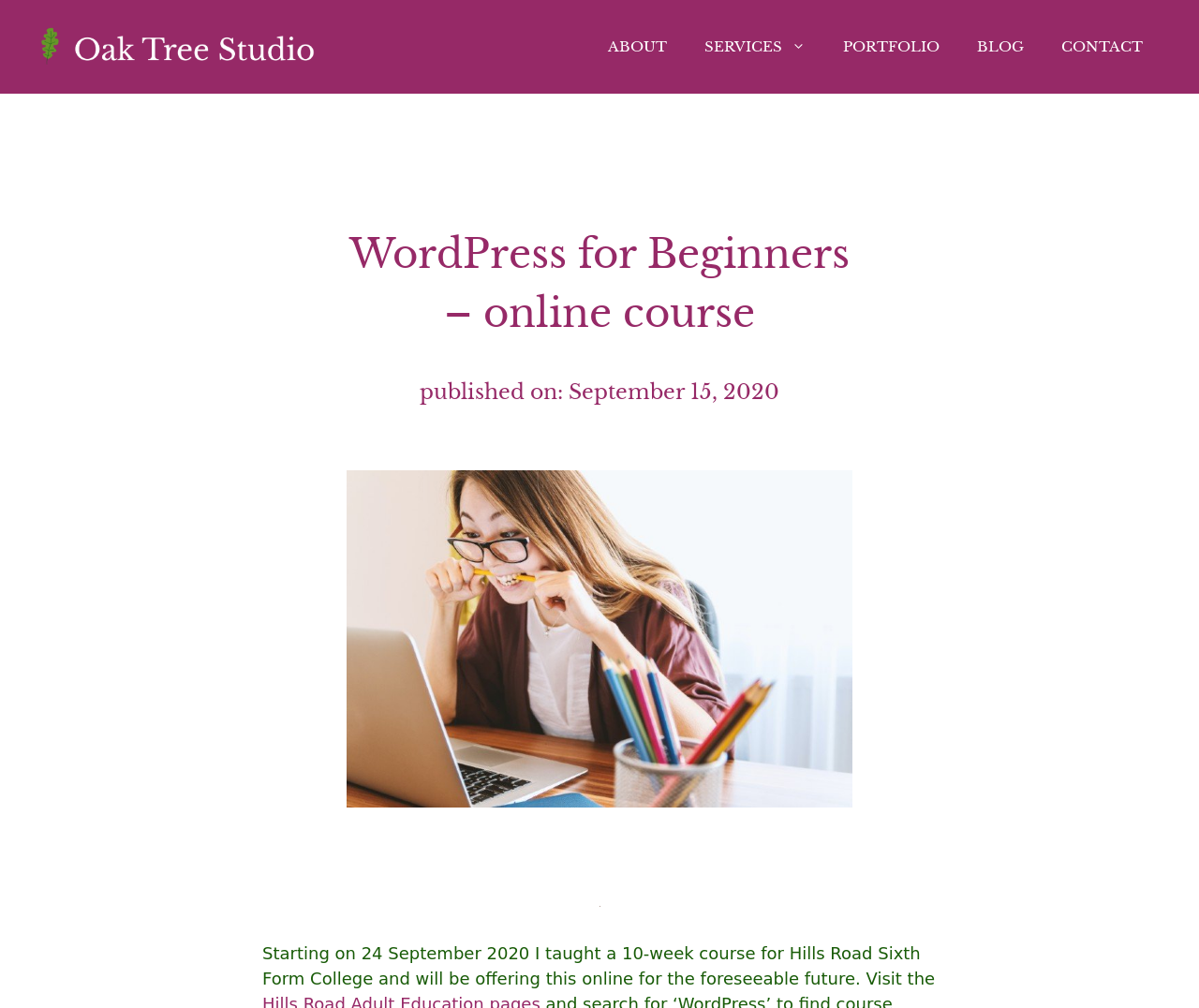Explain the webpage in detail, including its primary components.

The webpage is about a WordPress for Beginners online course offered by Oak Tree Studio. At the top of the page, there is a banner with the site's name, accompanied by an image of the Oak Tree Studio logo. Below the banner, a navigation menu with five links is situated: ABOUT, SERVICES, PORTFOLIO, BLOG, and CONTACT.

The main content of the page is divided into two sections. On the left side, there is a heading that reads "WordPress for Beginners – online course" and a subheading that indicates the publication date, September 15, 2020. Below the headings, there is an image of a woman chewing a pencil and smiling at a computer screen.

On the right side of the page, there is a block of text that describes the course, stating that it was initially taught at Hills Road Sixth Form College and will be offered online in the future. The text also mentions the start date of the course, September 24, 2020. At the bottom of the page, there is a smaller version of the same image of the woman chewing a pencil and smiling at a computer screen.